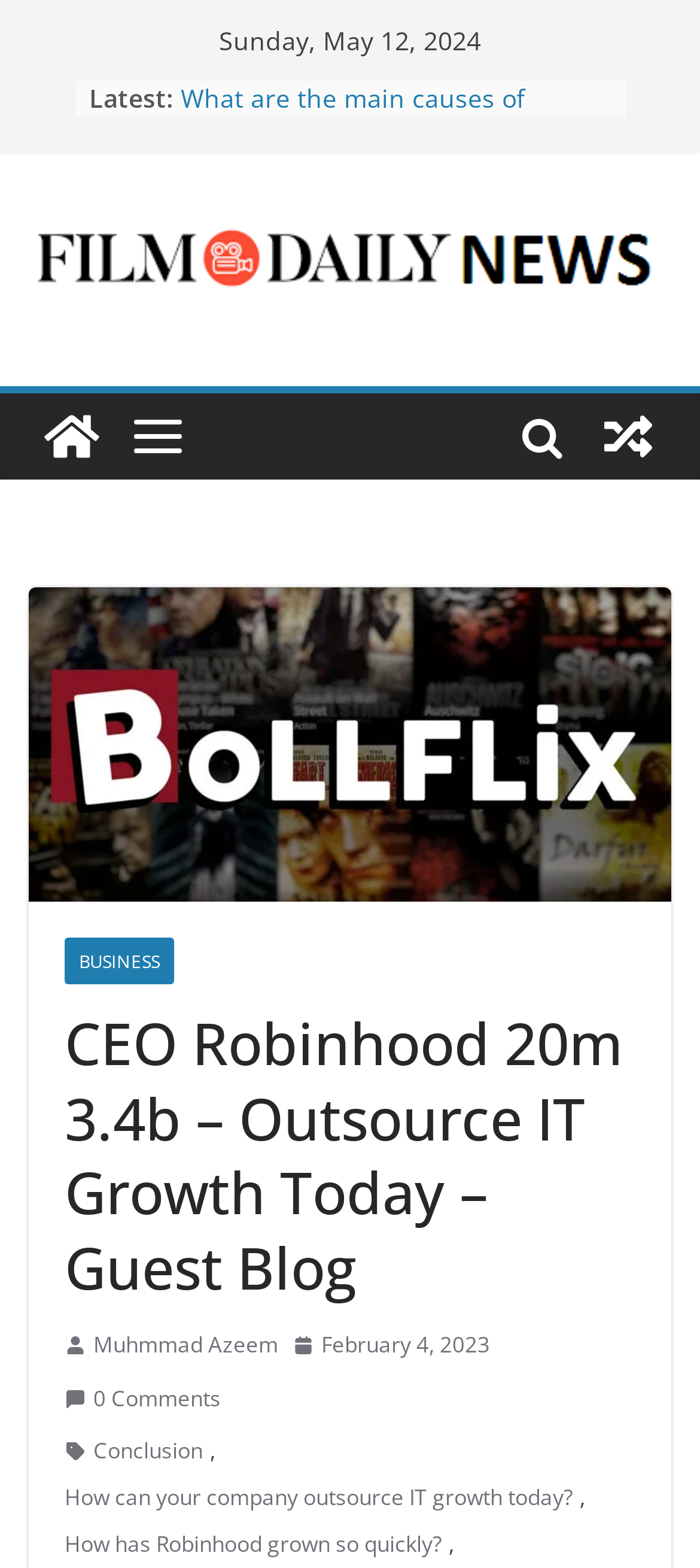Please specify the coordinates of the bounding box for the element that should be clicked to carry out this instruction: "View Film Daily News". The coordinates must be four float numbers between 0 and 1, formatted as [left, top, right, bottom].

[0.041, 0.125, 0.959, 0.207]